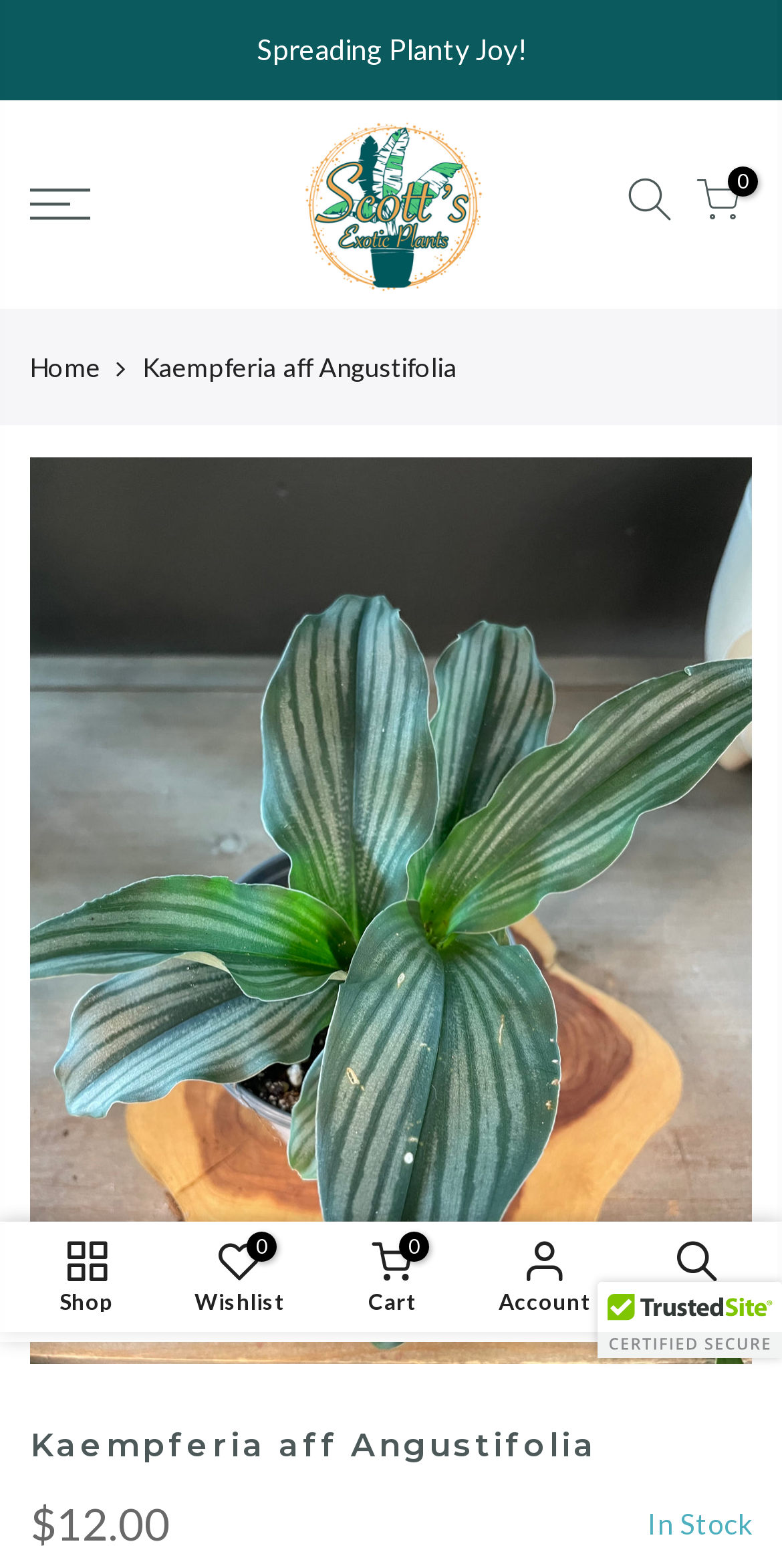Provide an in-depth caption for the contents of the webpage.

This webpage is about a specific exotic tropical plant, Kaempferia aff Angustifolia, sold by Scott's Exotic Plants. At the top left, there is a small logo with the text "Grown With Love". Next to it, there is a link with an image, and another link with the text "Scott's Exotic Plants" accompanied by an image. 

On the top right, there are several icons, including a shopping cart, a heart, and a search icon. Below these icons, there is a navigation menu with links to "Home" and other pages. 

The main content of the page is focused on the plant, with a heading that reads "Kaempferia aff Angustifolia" at the top. Below the heading, there is a static text that repeats the plant's name. 

Further down, there is a section with a price tag of $12.00 and a note that the item is "In Stock". Next to this section, there is a button with a cart icon and the text "ADD TO CART". 

On the right side of the page, there are several links and icons, including a spin button, a heart icon, and a few other icons. At the very bottom of the page, there is a button that reads "TrustedSite Certified".